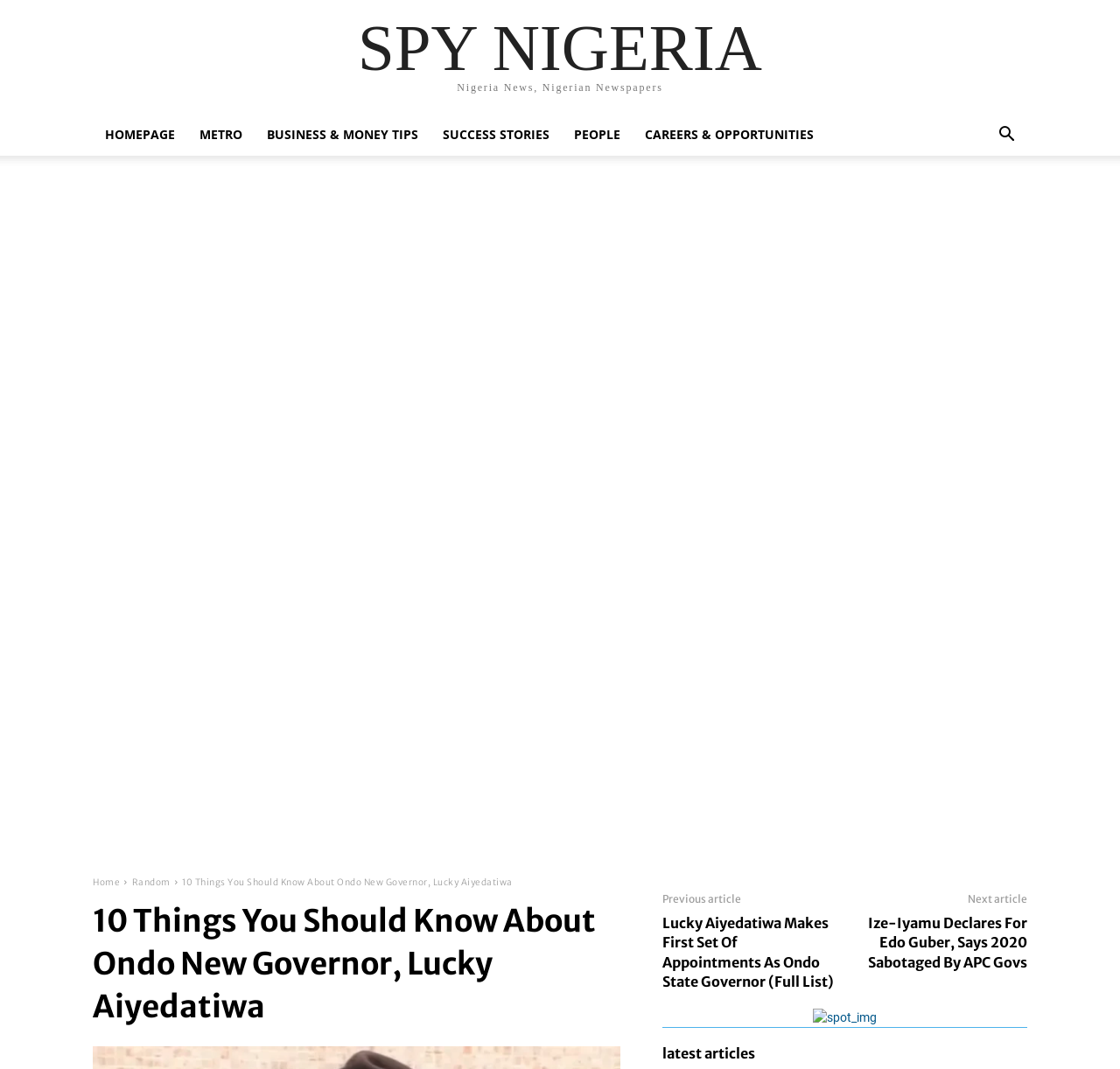Your task is to find and give the main heading text of the webpage.

10 Things You Should Know About Ondo New Governor, Lucky Aiyedatiwa